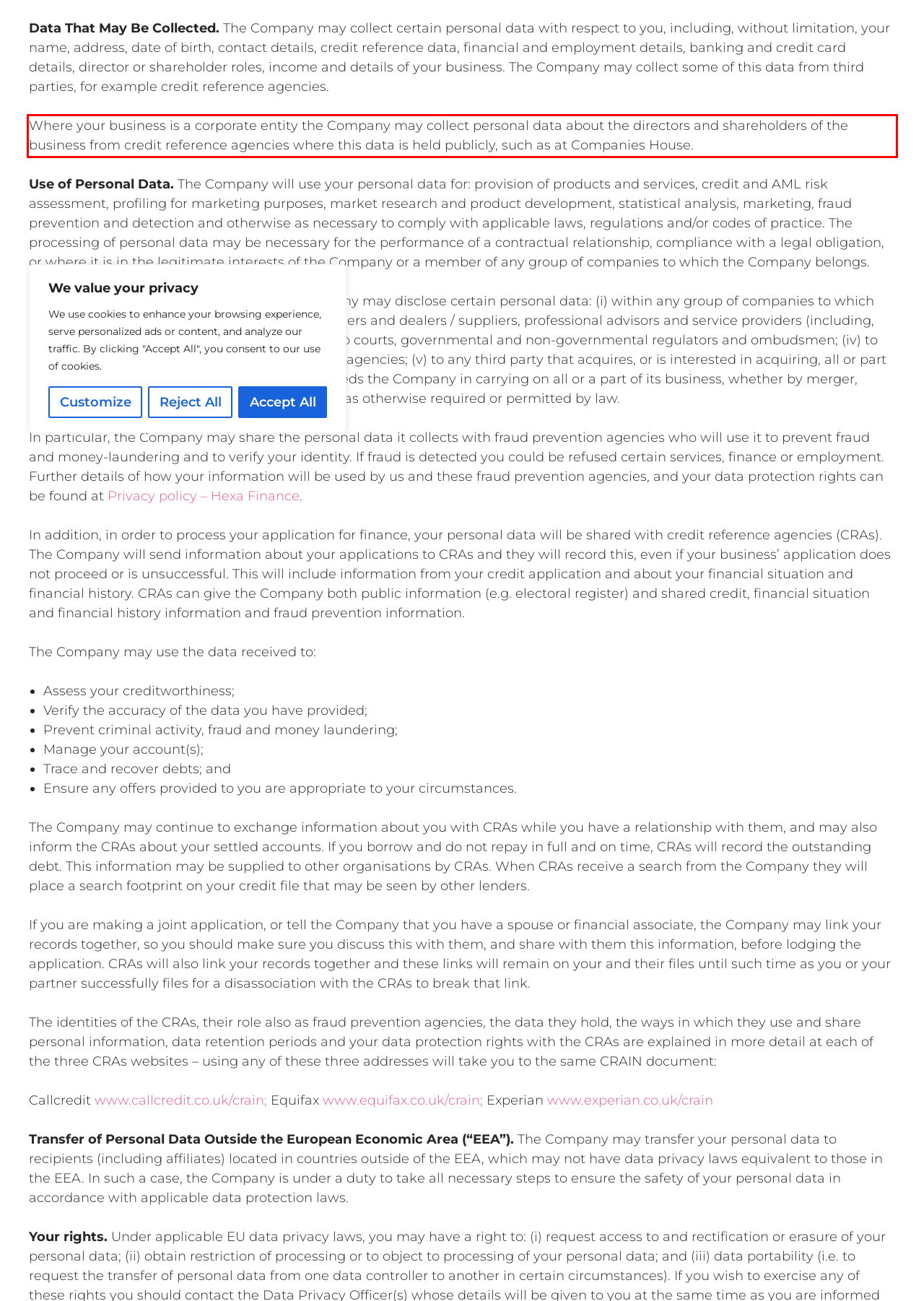Please analyze the screenshot of a webpage and extract the text content within the red bounding box using OCR.

Where your business is a corporate entity the Company may collect personal data about the directors and shareholders of the business from credit reference agencies where this data is held publicly, such as at Companies House.